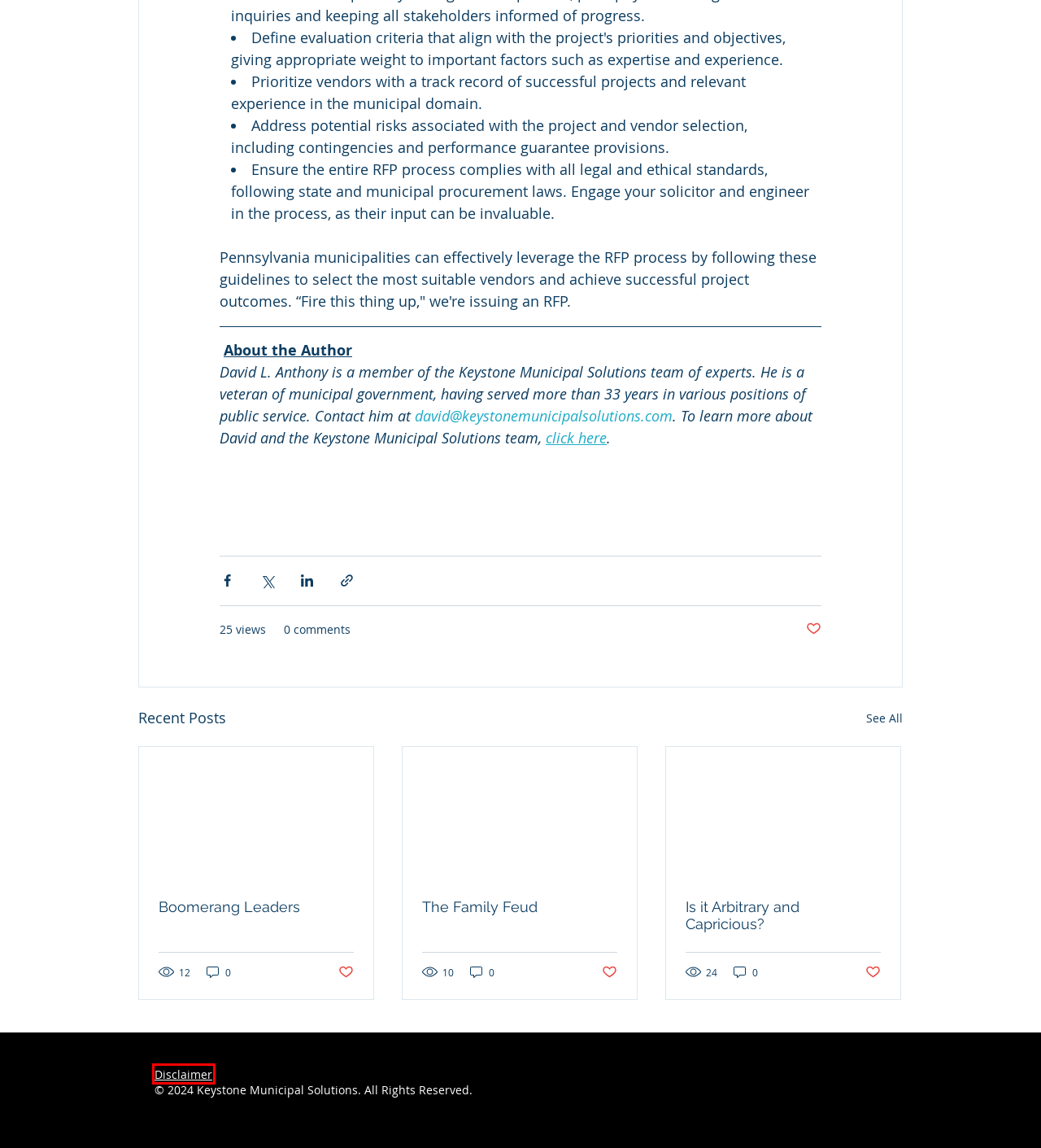You have a screenshot showing a webpage with a red bounding box highlighting an element. Choose the webpage description that best fits the new webpage after clicking the highlighted element. The descriptions are:
A. Keystone Municipal Solutions | Pennsylvania
B. Services | Keystone Municipal Solutions
C. The Family Feud
D. Disclaimer | Keystone MS
E. Boomerang Leaders
F. About Us | Keystone Municipal Solutions | Pennsylvania
G. Speakers Bureau | Keystone Municipal Solutions
H. Is it Arbitrary and Capricious?

D